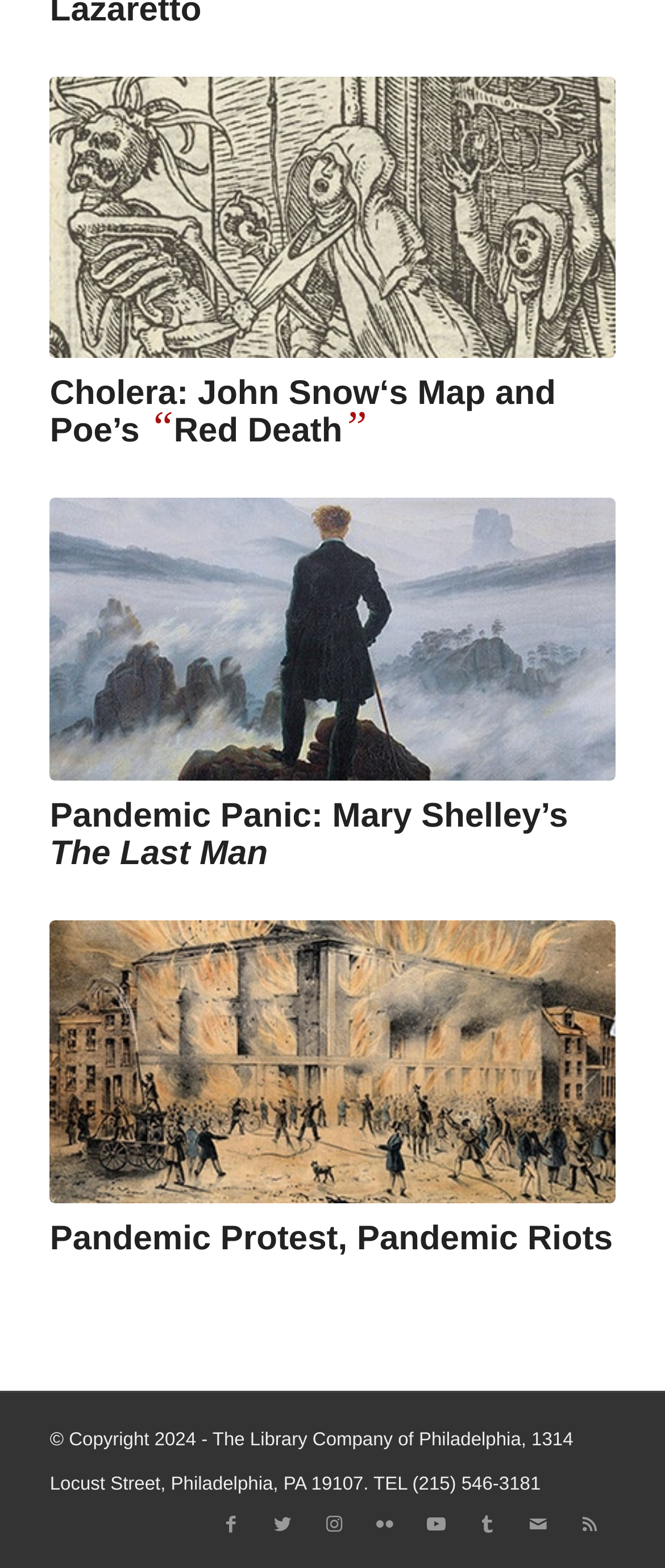Locate the bounding box coordinates of the clickable part needed for the task: "Check Regional Bunker Prices".

None